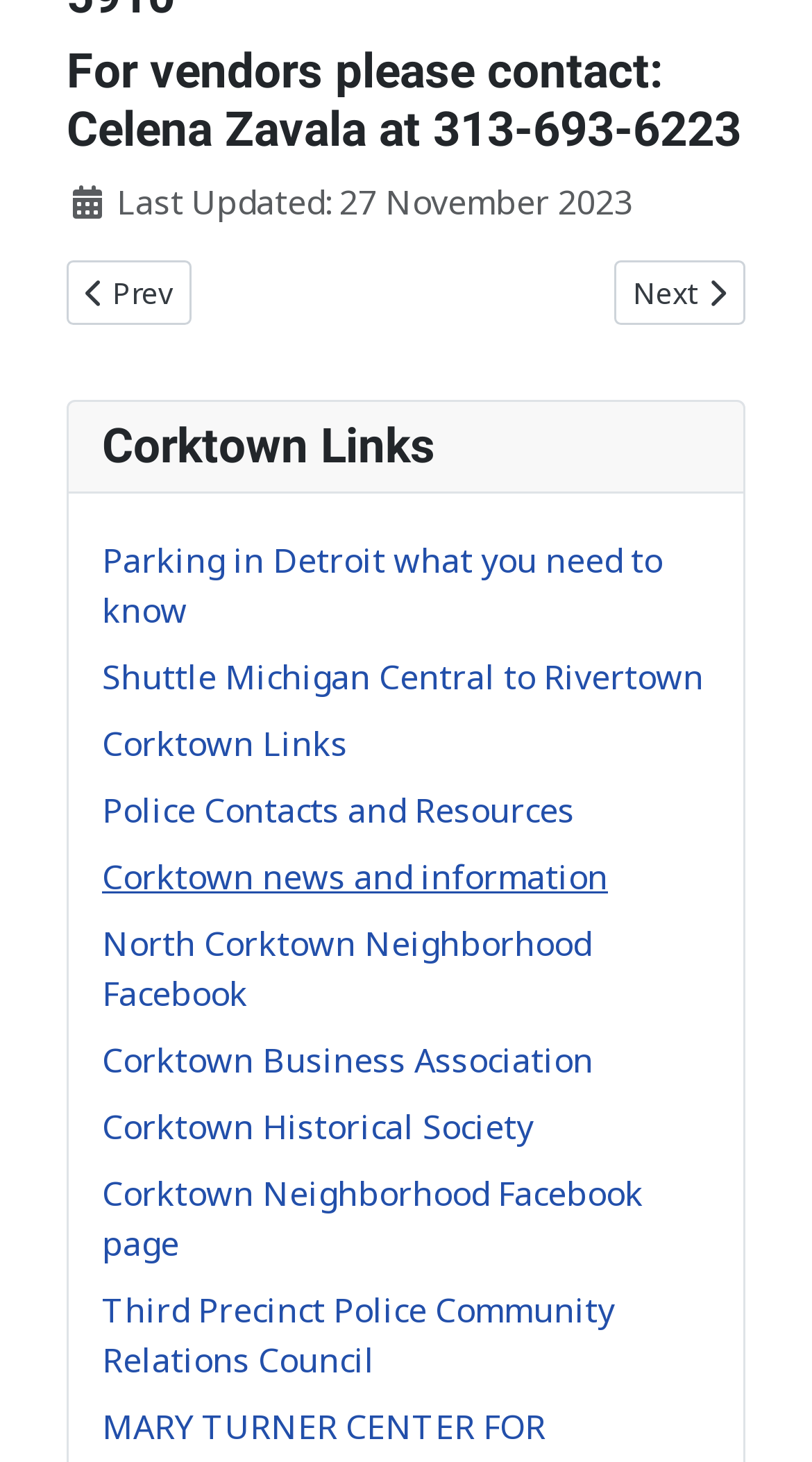Identify the bounding box coordinates of the section to be clicked to complete the task described by the following instruction: "Read the previous article". The coordinates should be four float numbers between 0 and 1, formatted as [left, top, right, bottom].

[0.082, 0.177, 0.236, 0.222]